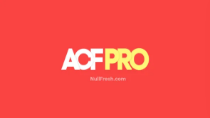Create an extensive and detailed description of the image.

The image features the logo for "ACF Pro," displayed prominently against a vibrant red background. The logo's typography showcases "ACF" in white, paired with "PRO" in bold yellow, emphasizing its professional status. Beneath the logo, the text "NulFresh.com" is subtly included, suggesting a connection to an online resource or platform related to this advanced custom fields plugin for WordPress. This image is typically associated with topics like web development or enhanced content management capabilities.